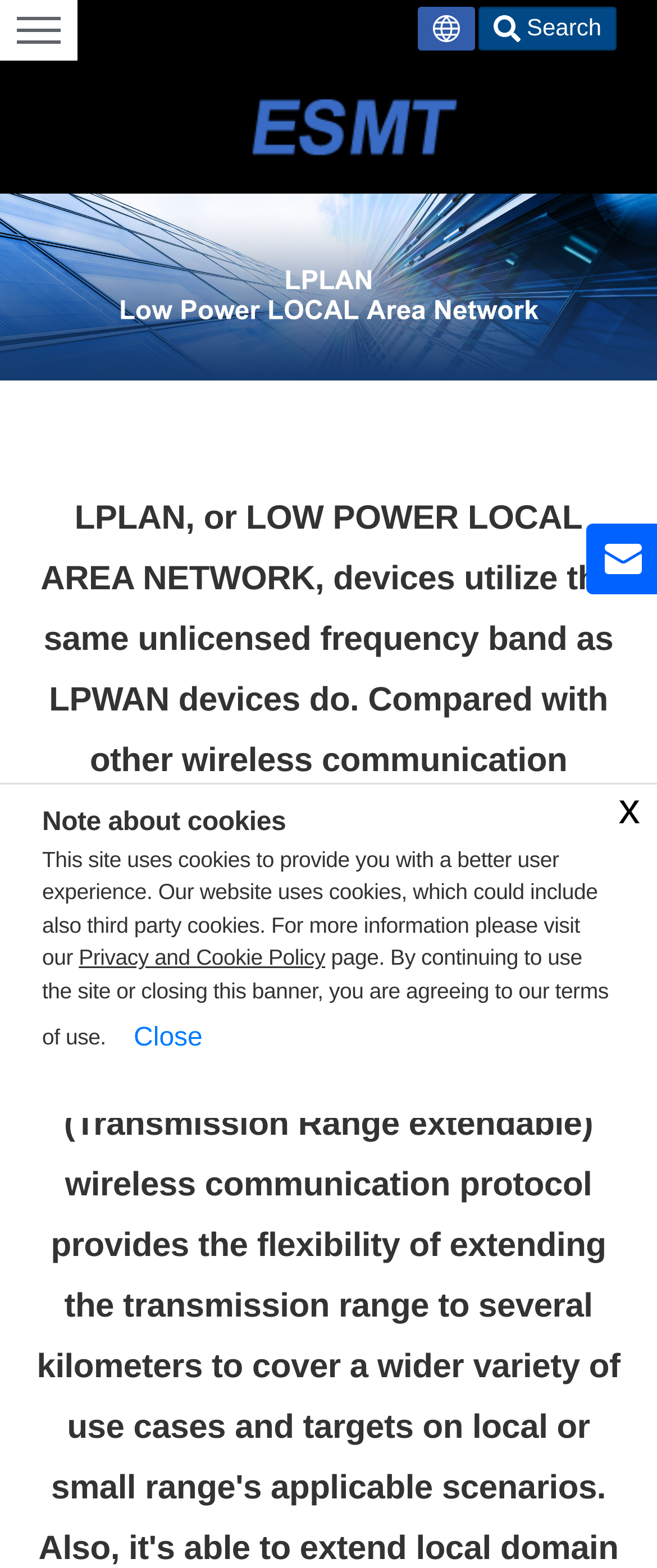Extract the bounding box coordinates for the UI element described by the text: "title="Contact Us"". The coordinates should be in the form of [left, top, right, bottom] with values between 0 and 1.

[0.892, 0.334, 1.0, 0.379]